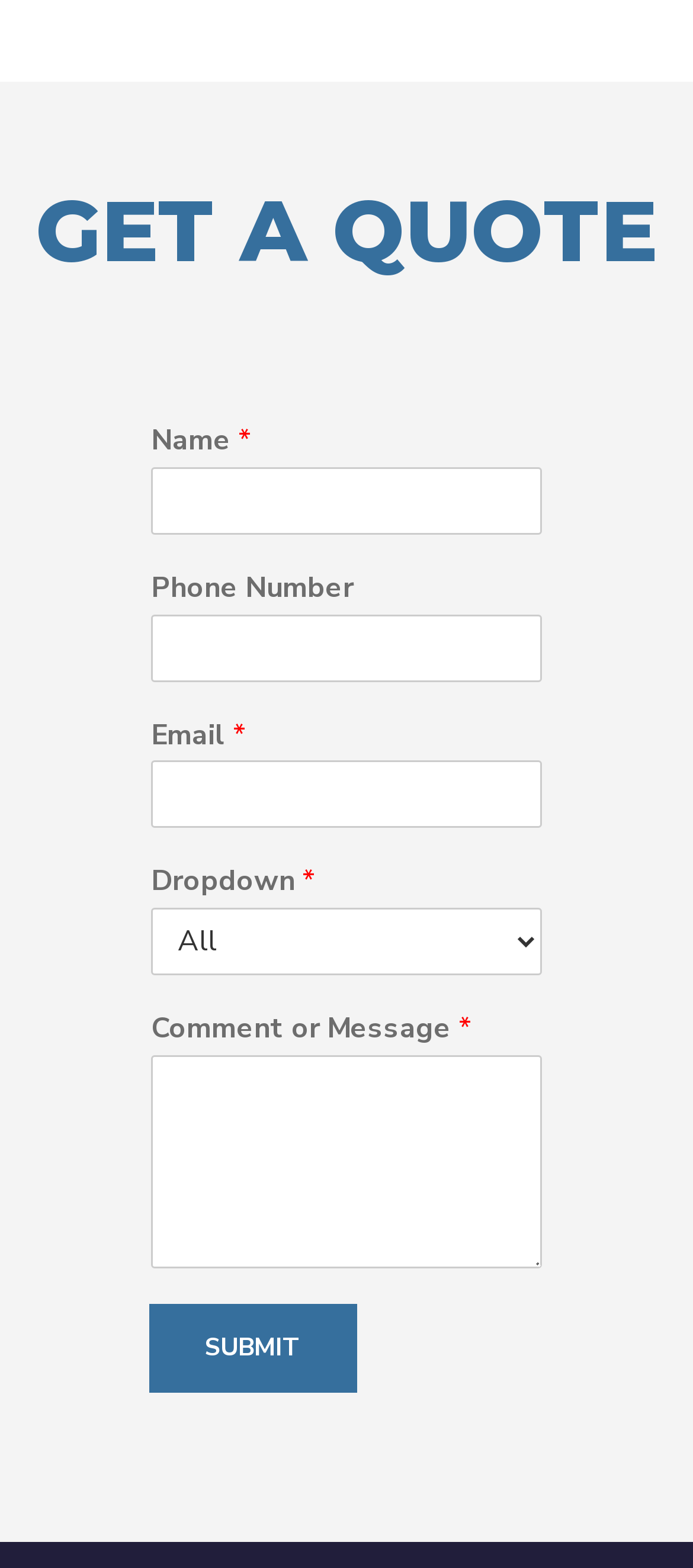Mark the bounding box of the element that matches the following description: "Submit".

[0.215, 0.832, 0.515, 0.888]